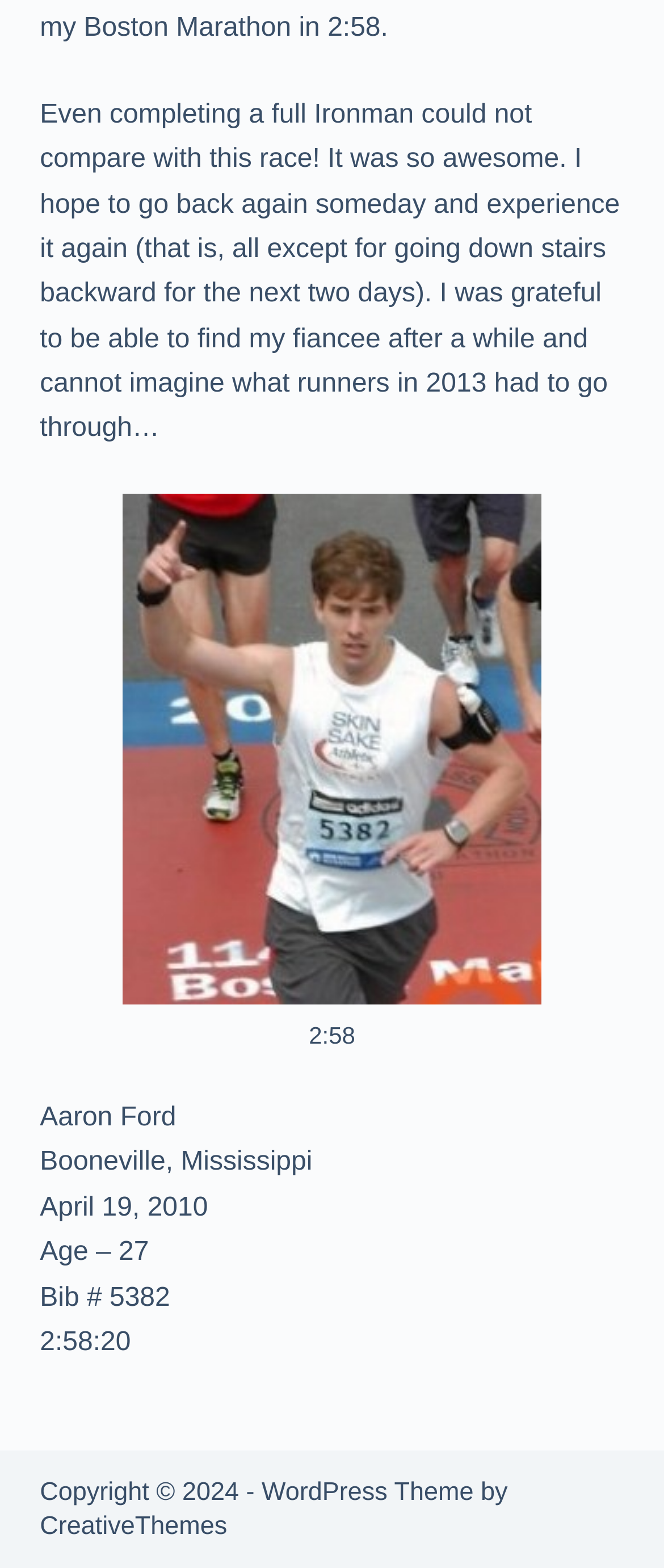Based on the image, please respond to the question with as much detail as possible:
What is the location of the race?

The location of the race can be found in the text 'Booneville, Mississippi' located at the top-left section of the webpage, above the text 'April 19, 2010'.